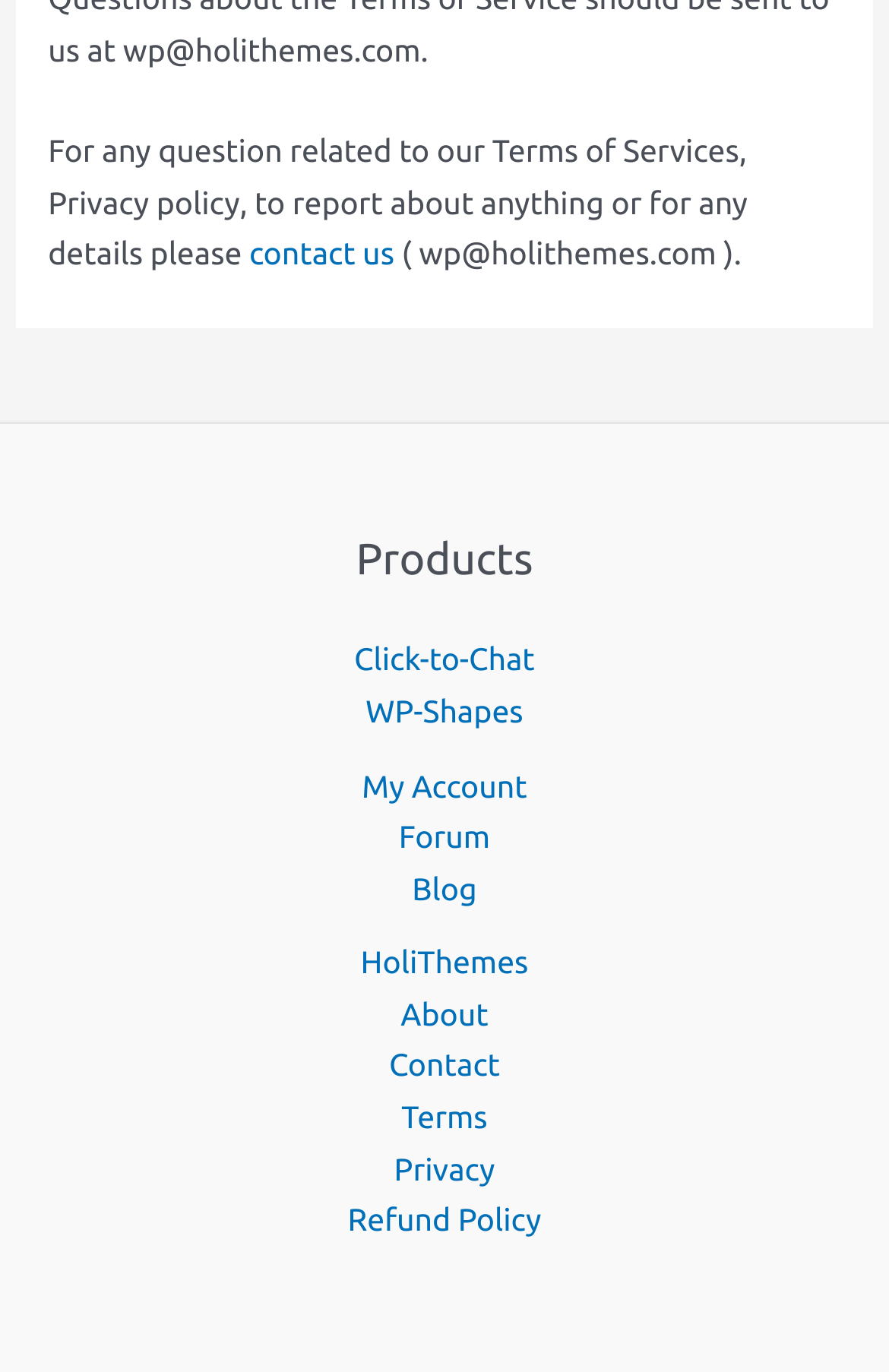Respond with a single word or phrase to the following question:
How many footer widgets are there?

3